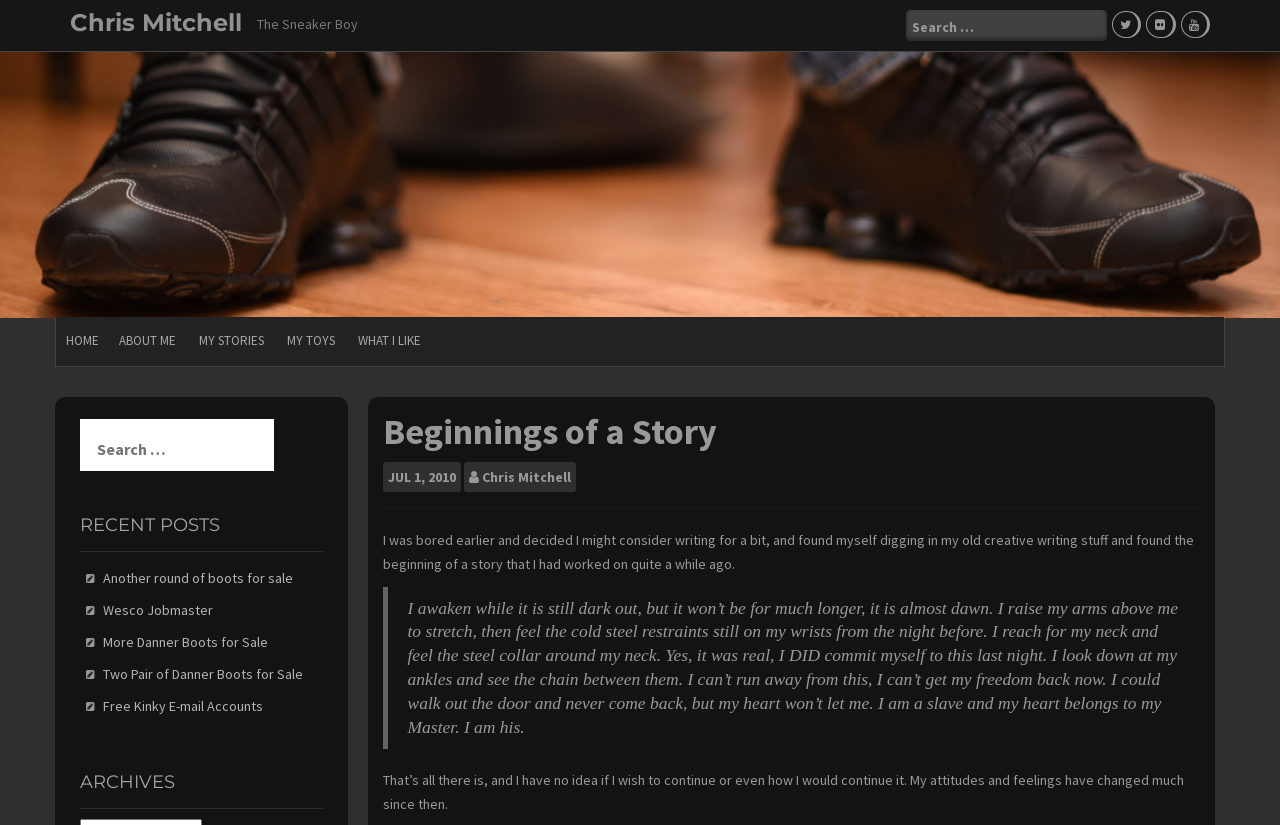Locate the bounding box coordinates of the clickable part needed for the task: "Read the story 'Beginnings of a Story'".

[0.299, 0.5, 0.938, 0.56]